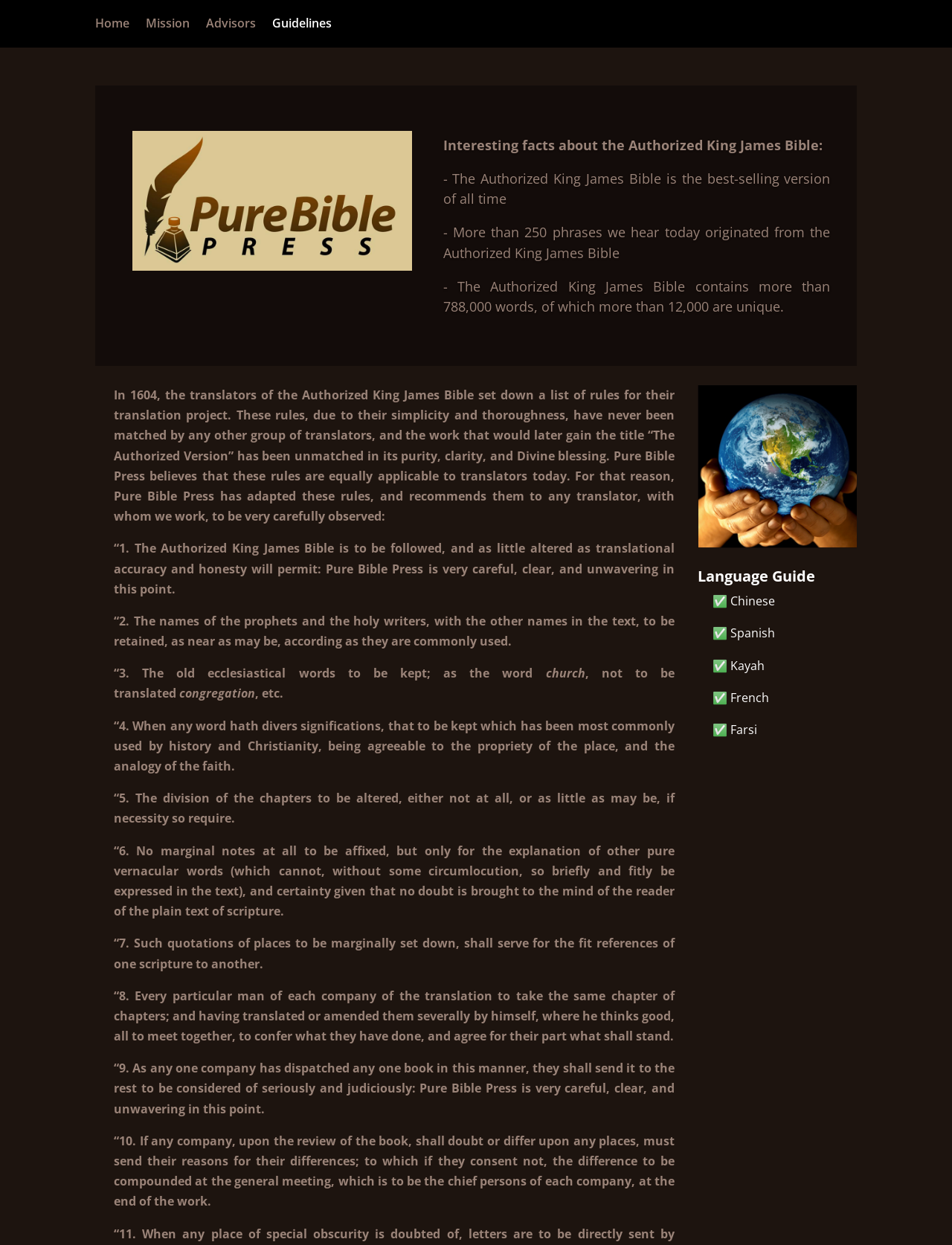Can you find the bounding box coordinates for the element that needs to be clicked to execute this instruction: "Click on the 'Home' link"? The coordinates should be given as four float numbers between 0 and 1, i.e., [left, top, right, bottom].

[0.1, 0.014, 0.136, 0.027]